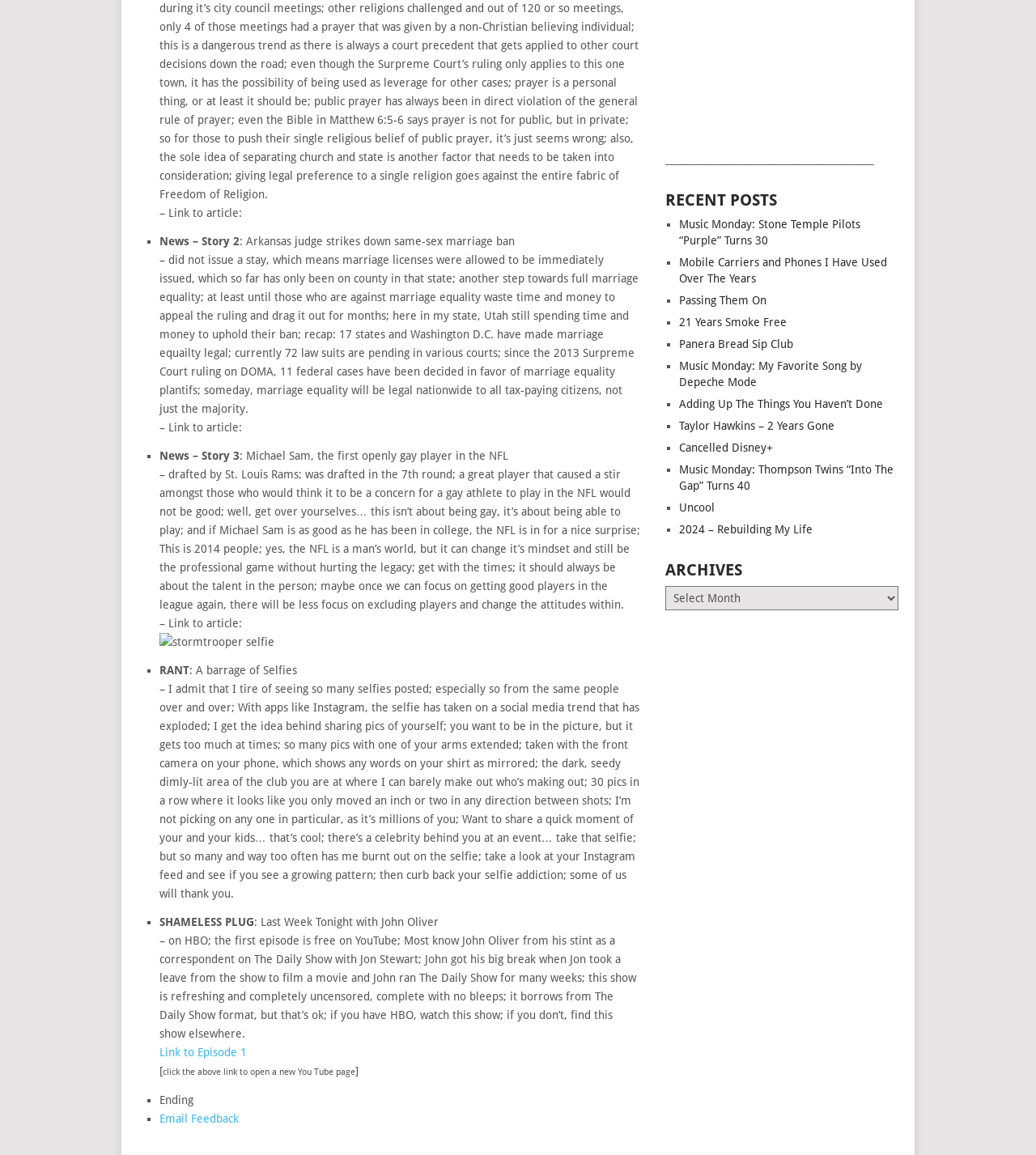Provide the bounding box coordinates of the HTML element described as: "Panera Bread Sip Club". The bounding box coordinates should be four float numbers between 0 and 1, i.e., [left, top, right, bottom].

[0.656, 0.292, 0.766, 0.303]